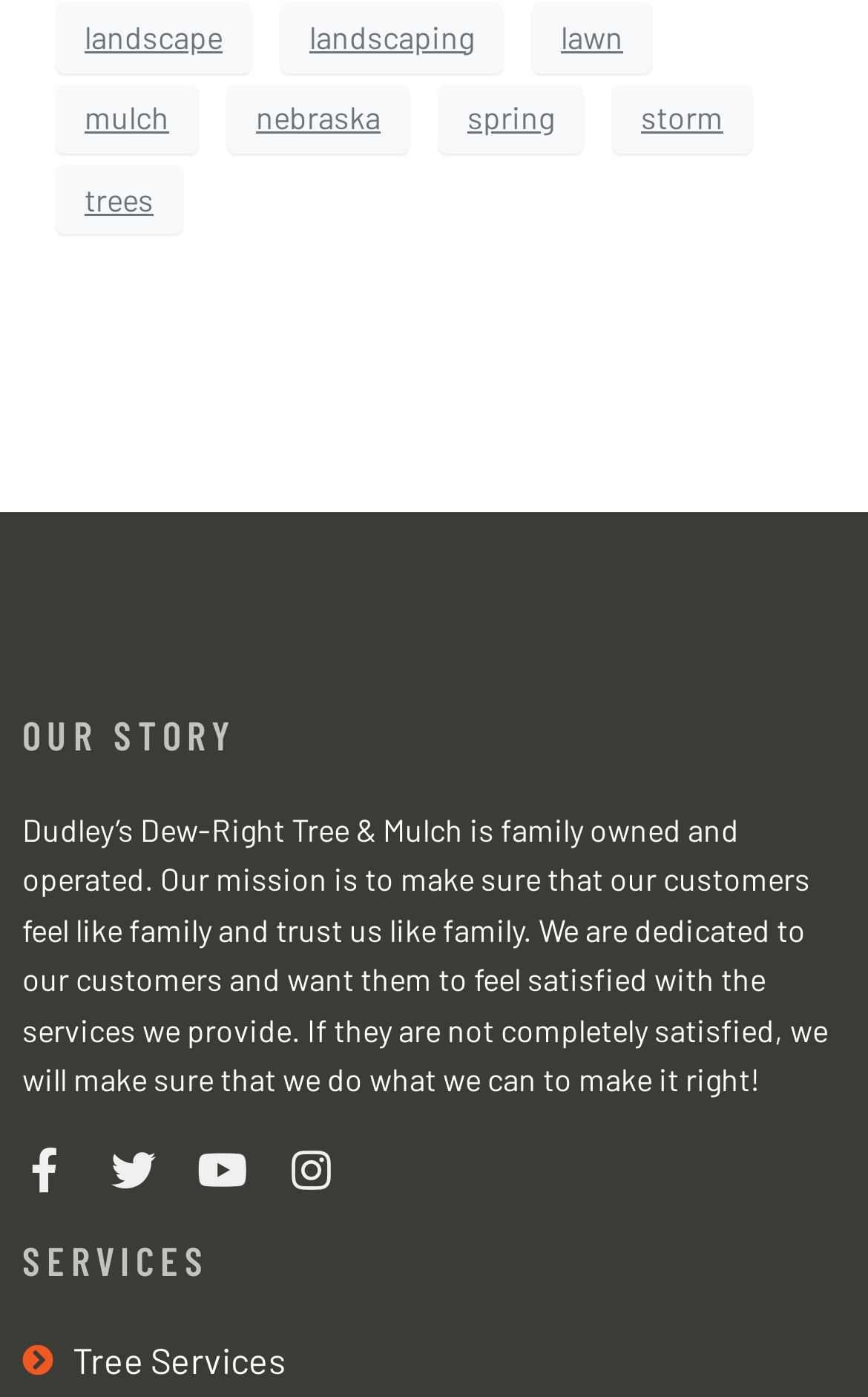Please predict the bounding box coordinates (top-left x, top-left y, bottom-right x, bottom-right y) for the UI element in the screenshot that fits the description: Tree Services

[0.026, 0.953, 0.974, 0.994]